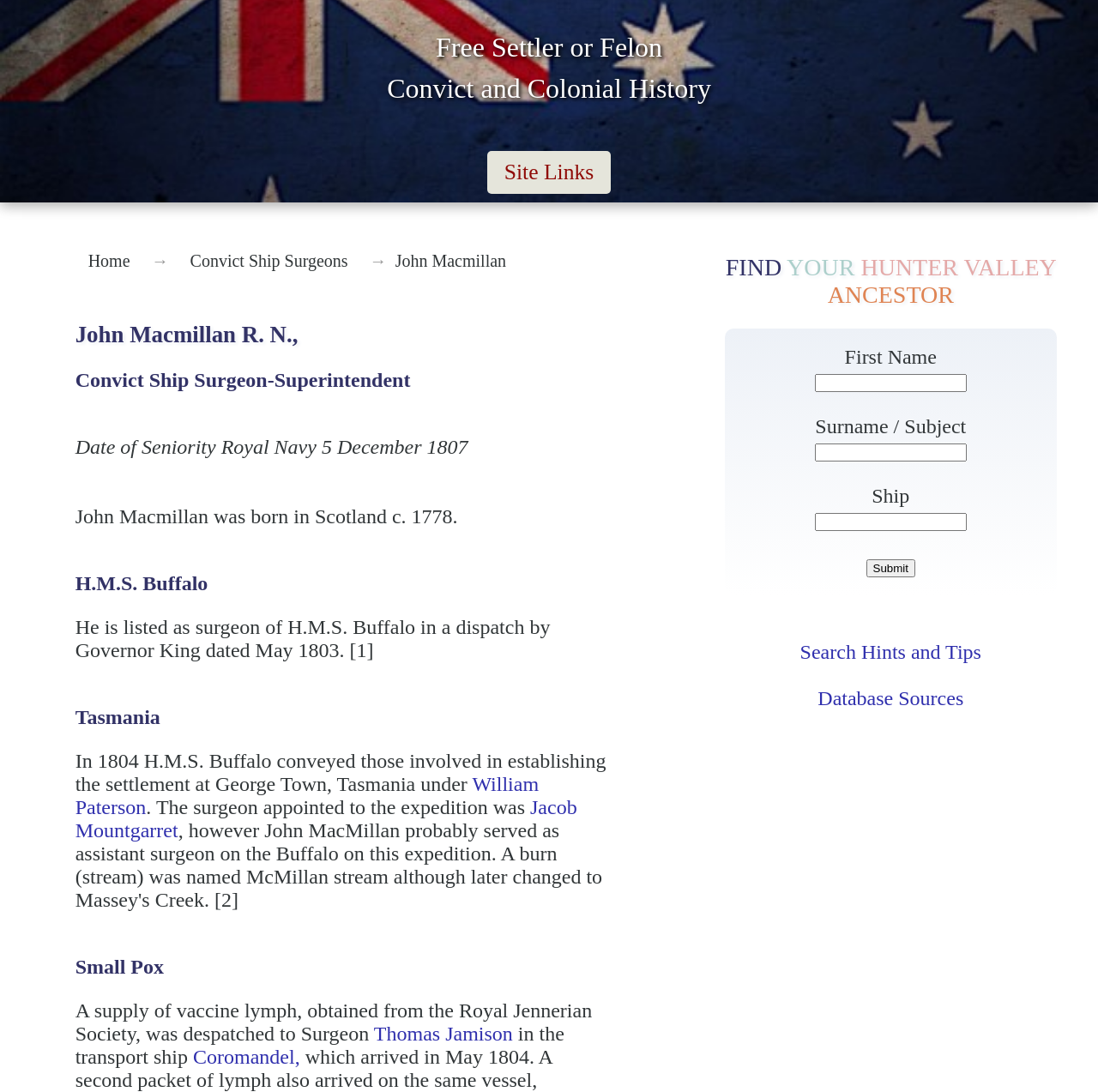What is the name of the surgeon mentioned on this webpage?
Please provide a detailed and comprehensive answer to the question.

I found the answer by looking at the heading 'John Macmillan R. N.,' and the StaticText 'John Macmillan' which suggests that John Macmillan is the main subject of the webpage.